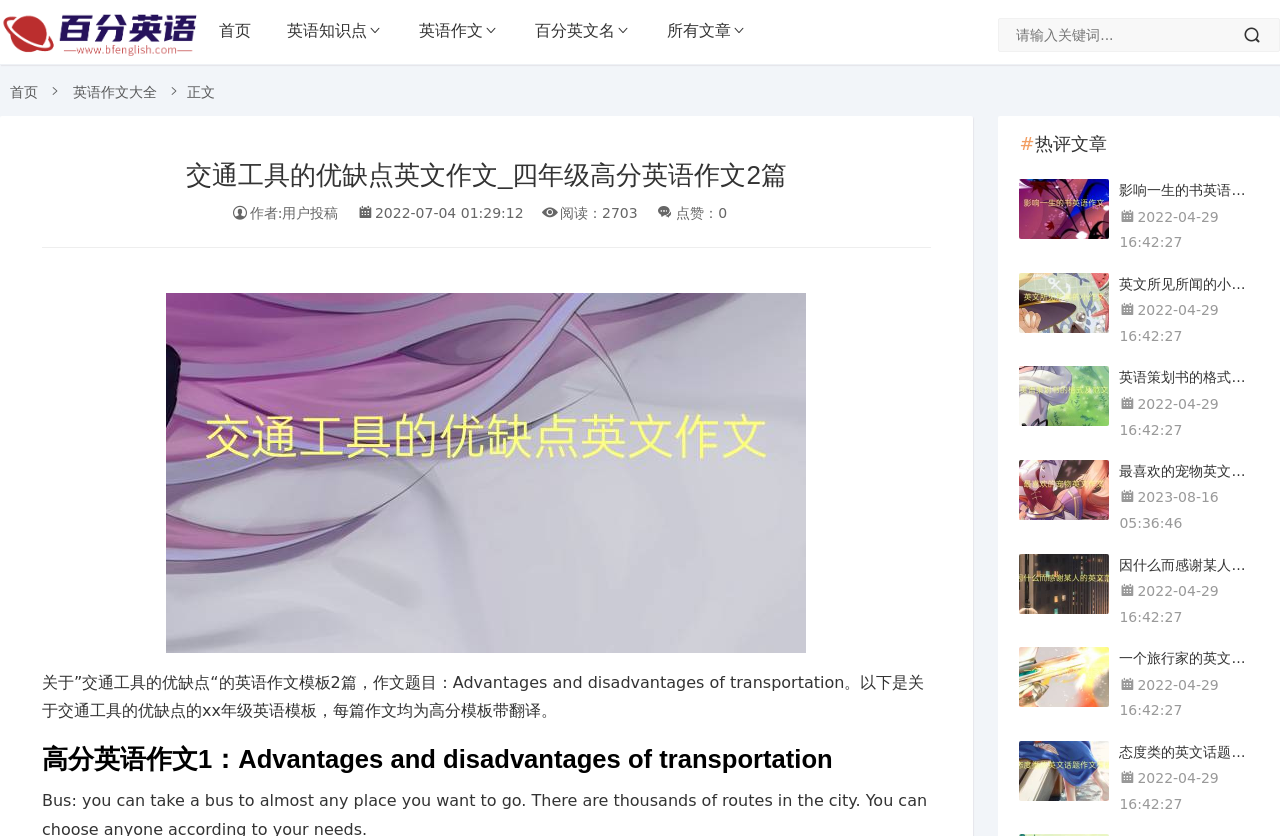Using the description: "name="q" placeholder="请输入关键词..."", identify the bounding box of the corresponding UI element in the screenshot.

[0.78, 0.022, 1.0, 0.062]